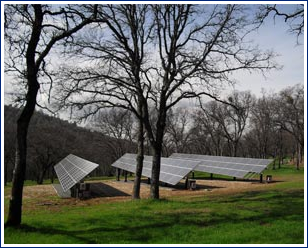What is the purpose of the solar power systems?
Using the image, respond with a single word or phrase.

Provide sustainable energy